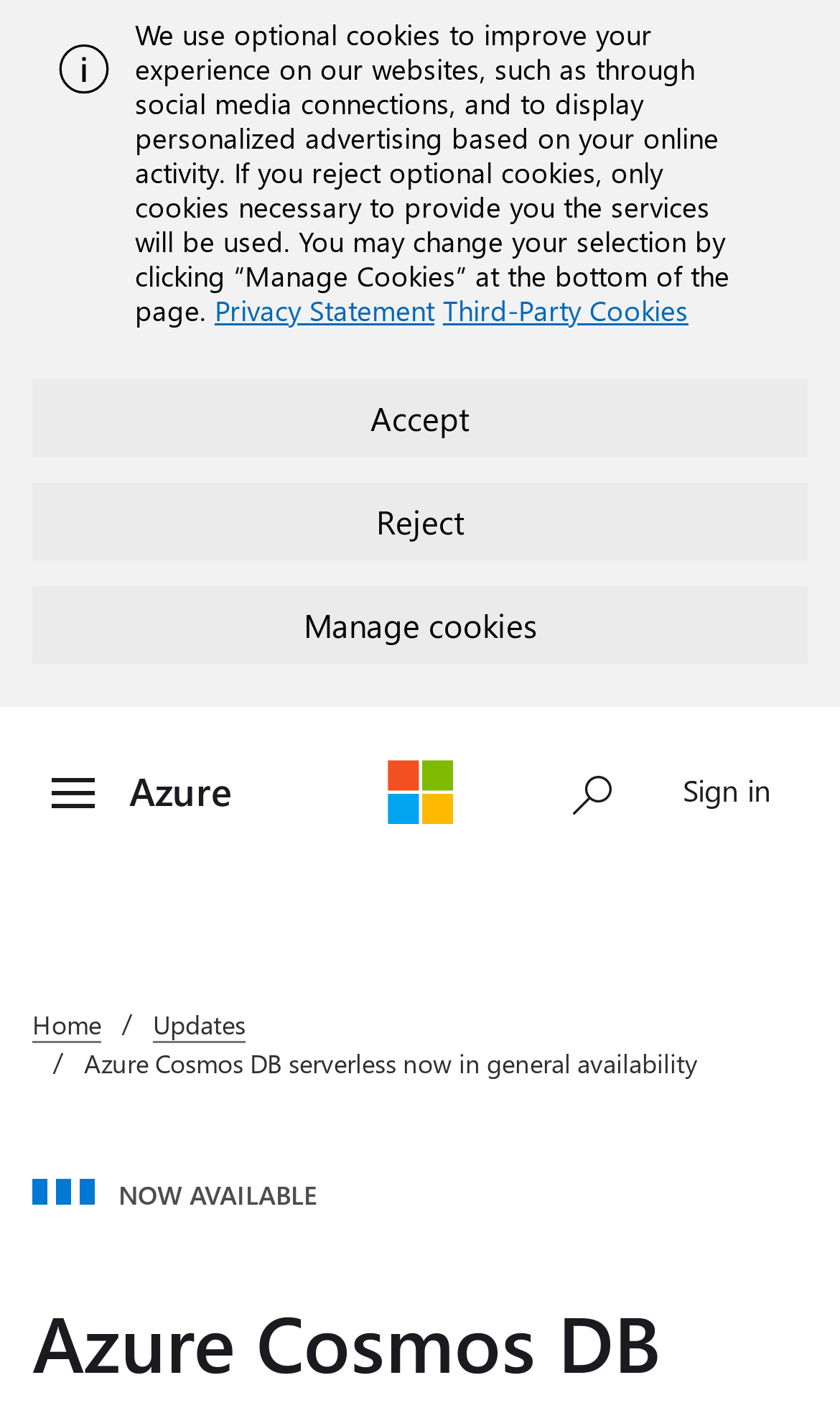Please extract the primary headline from the webpage.

Azure Cosmos DB serverless now in general availability